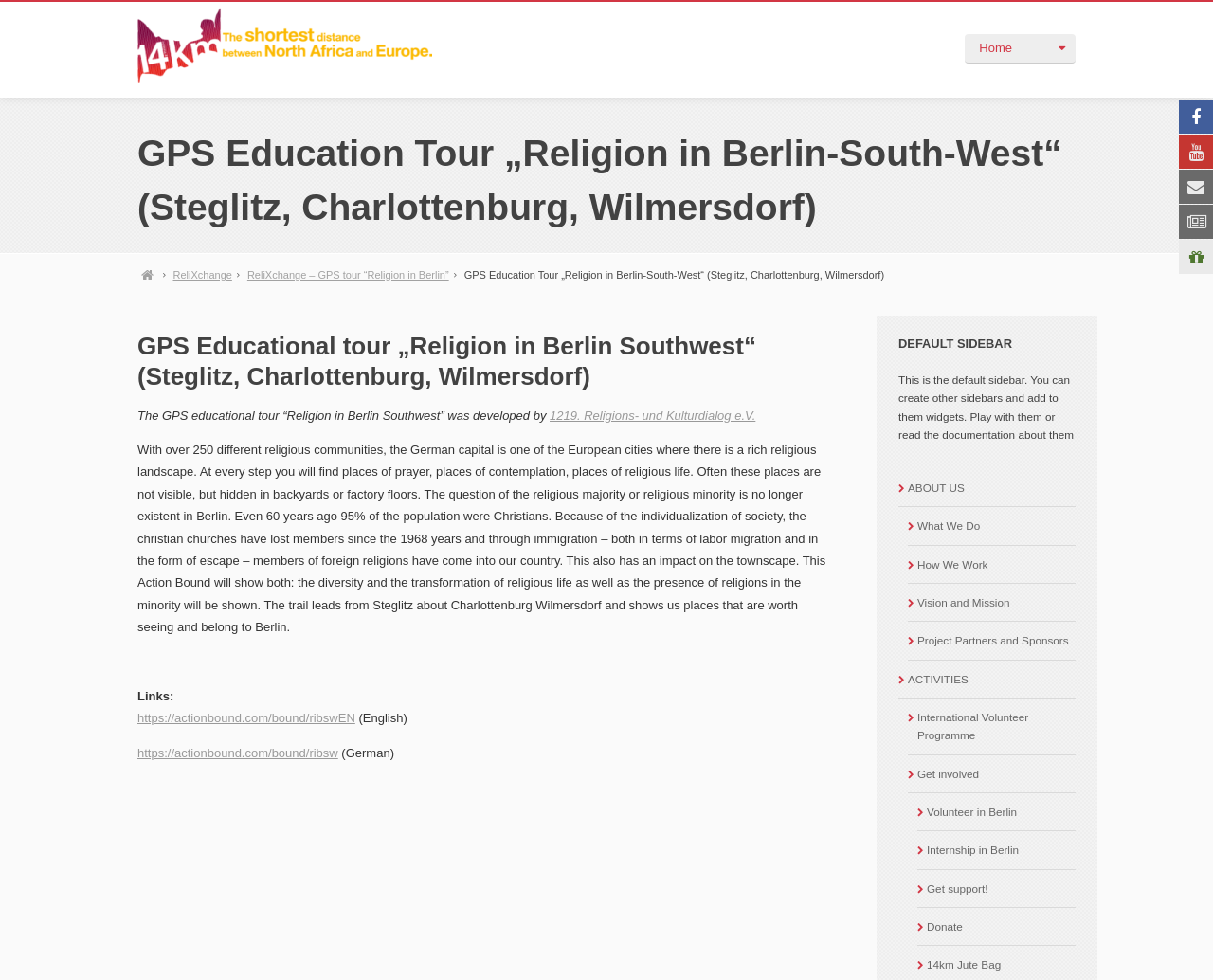Find the bounding box coordinates for the HTML element described as: "Volunteer in Berlin". The coordinates should consist of four float values between 0 and 1, i.e., [left, top, right, bottom].

[0.756, 0.81, 0.887, 0.849]